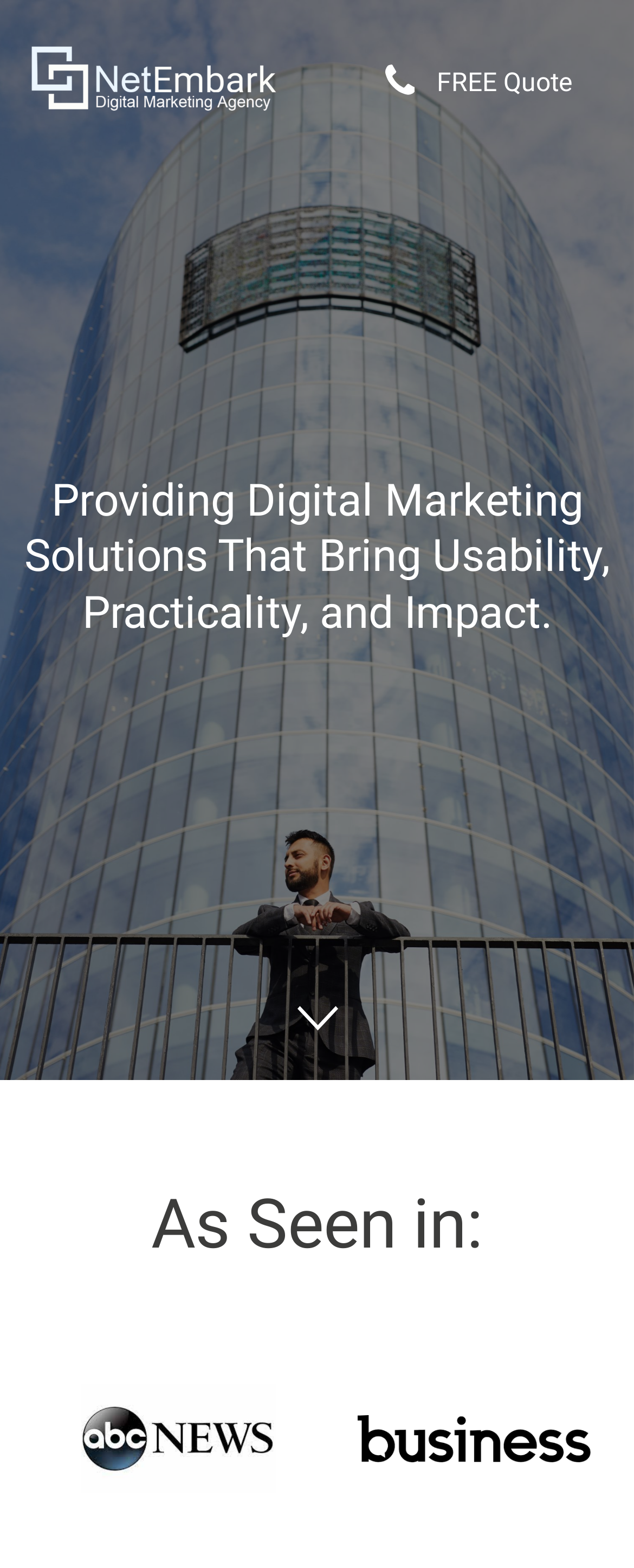Identify the main title of the webpage and generate its text content.

Providing Digital Marketing Solutions That Bring Usability, Practicality, and Impact.